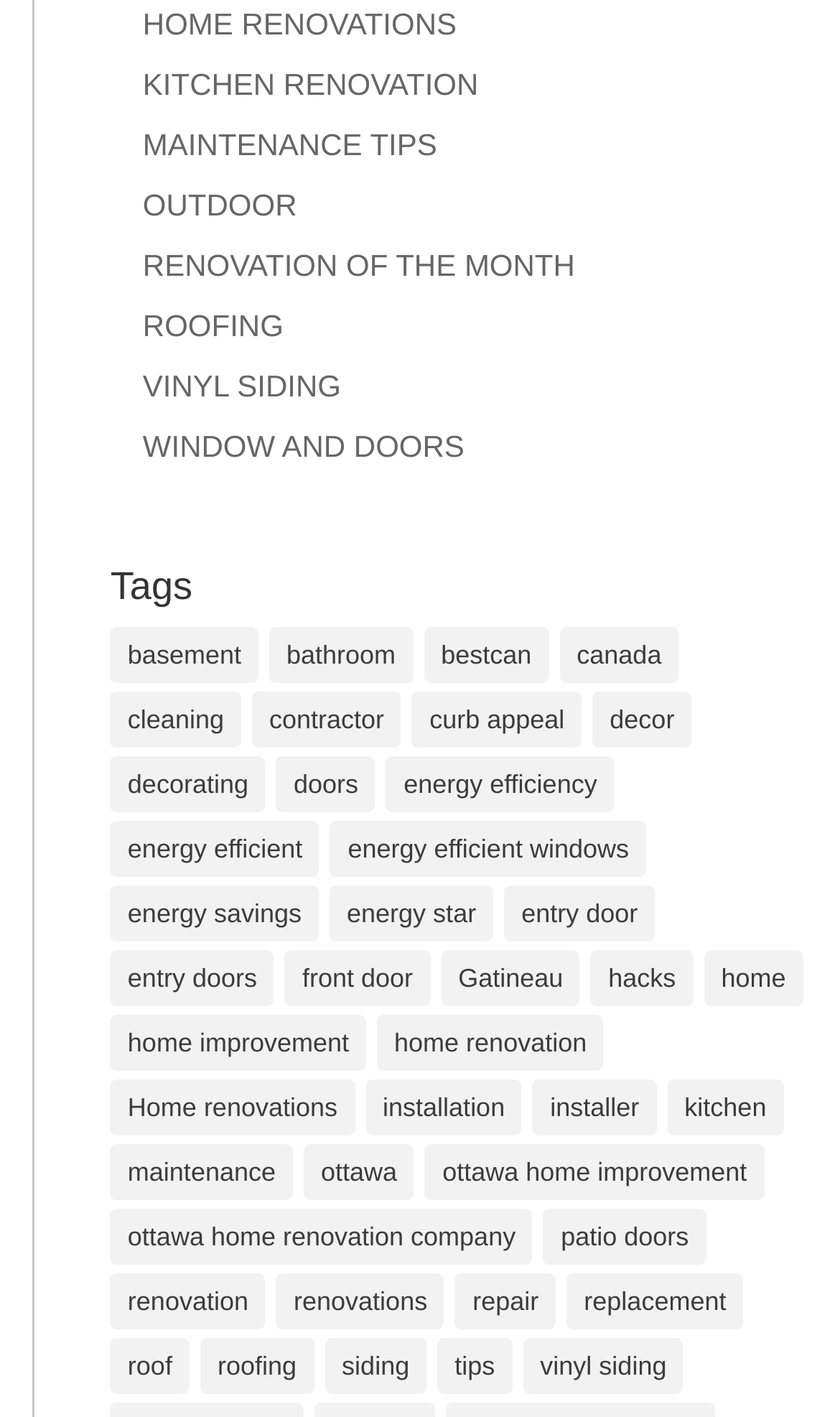What is the topic of the link at the top of the webpage?
Provide a short answer using one word or a brief phrase based on the image.

HOME RENOVATIONS